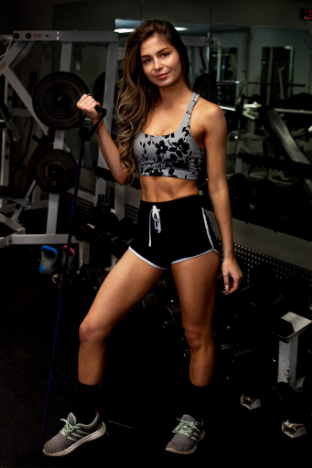Give a concise answer using only one word or phrase for this question:
How is the woman's hair styled?

Long and wavy